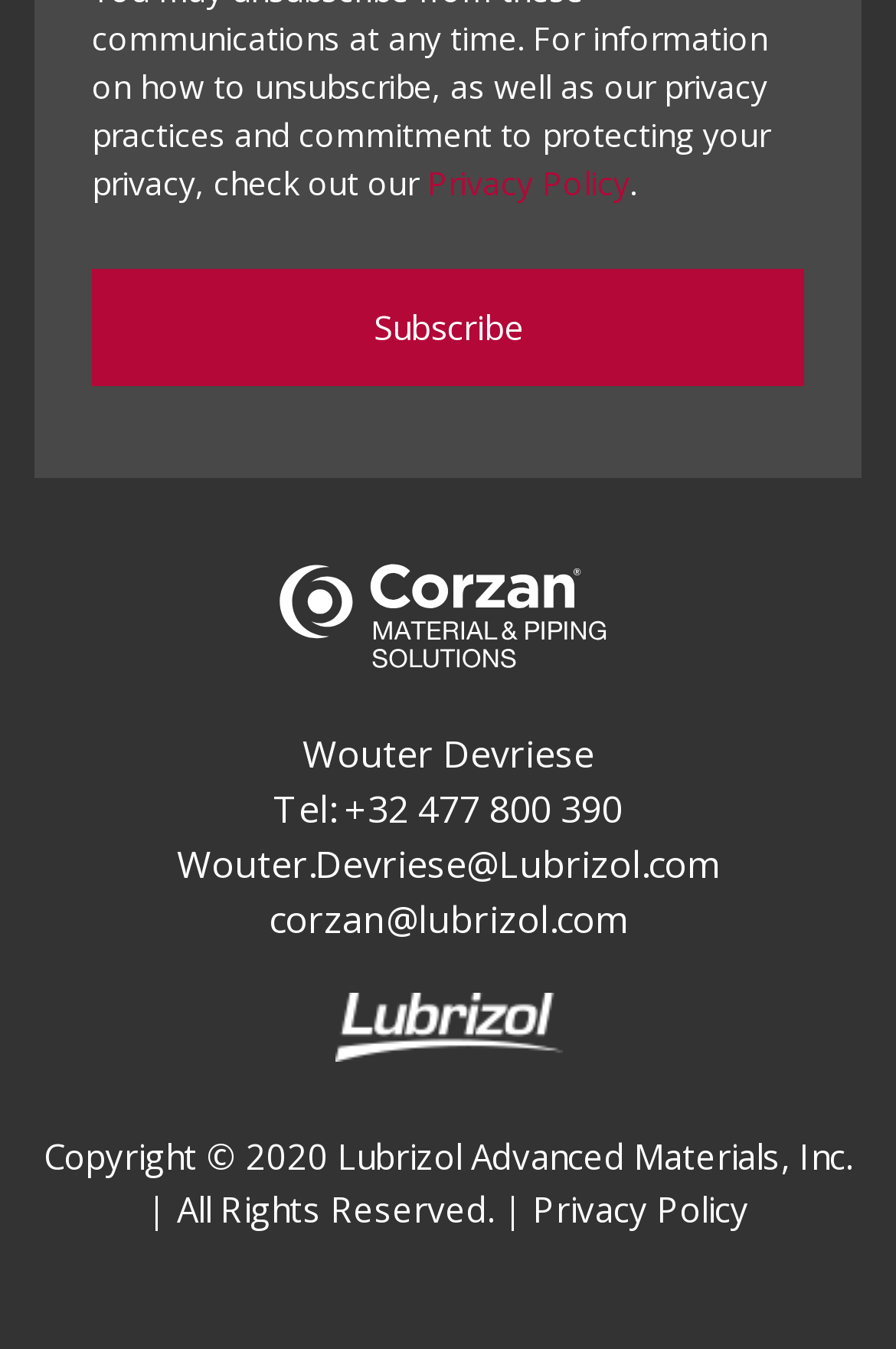Provide the bounding box coordinates of the HTML element this sentence describes: "alt="Corzan Material & Piping Solutions"". The bounding box coordinates consist of four float numbers between 0 and 1, i.e., [left, top, right, bottom].

[0.295, 0.434, 0.705, 0.468]